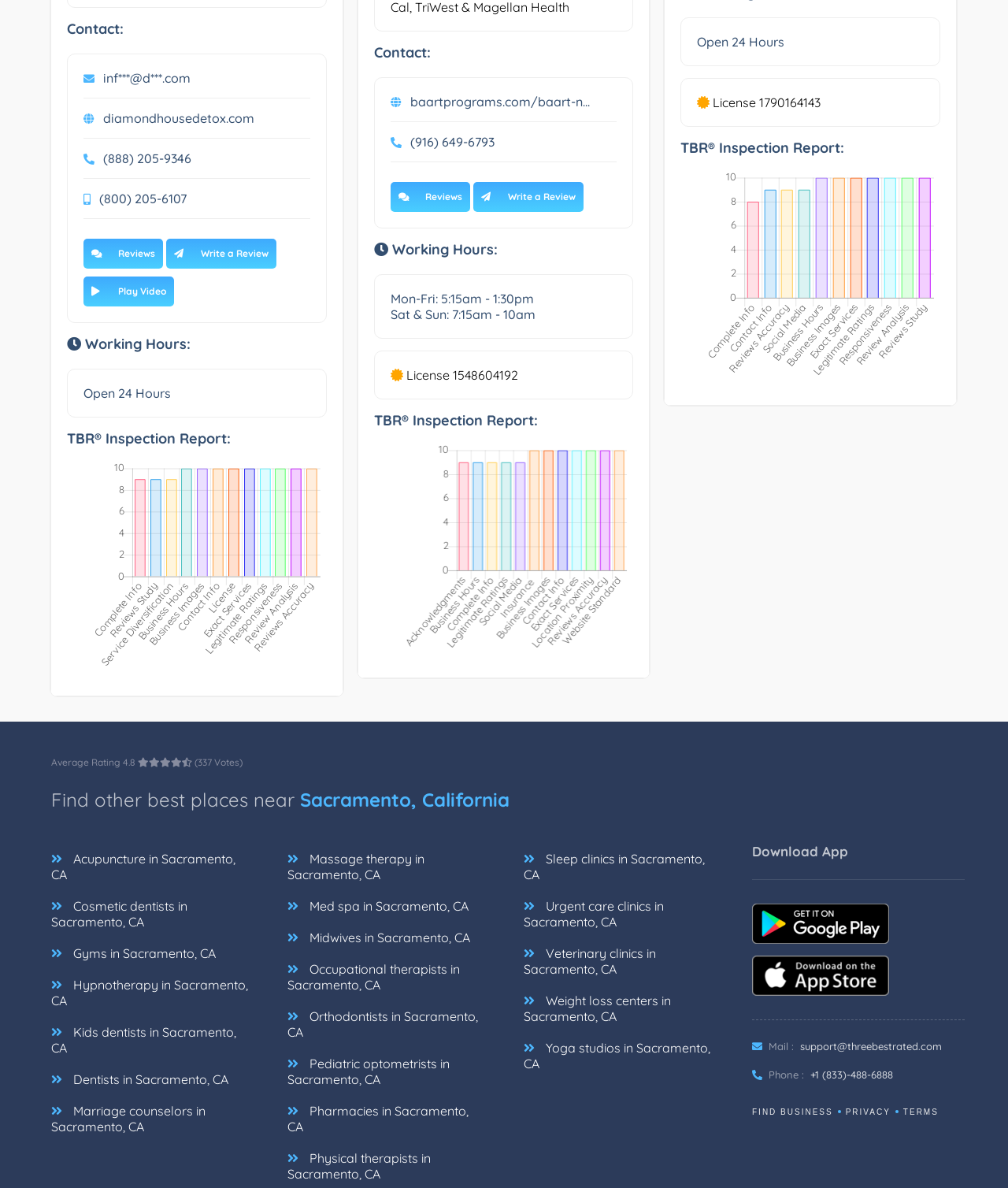Locate the bounding box coordinates of the clickable region to complete the following instruction: "Play the video."

[0.083, 0.233, 0.173, 0.258]